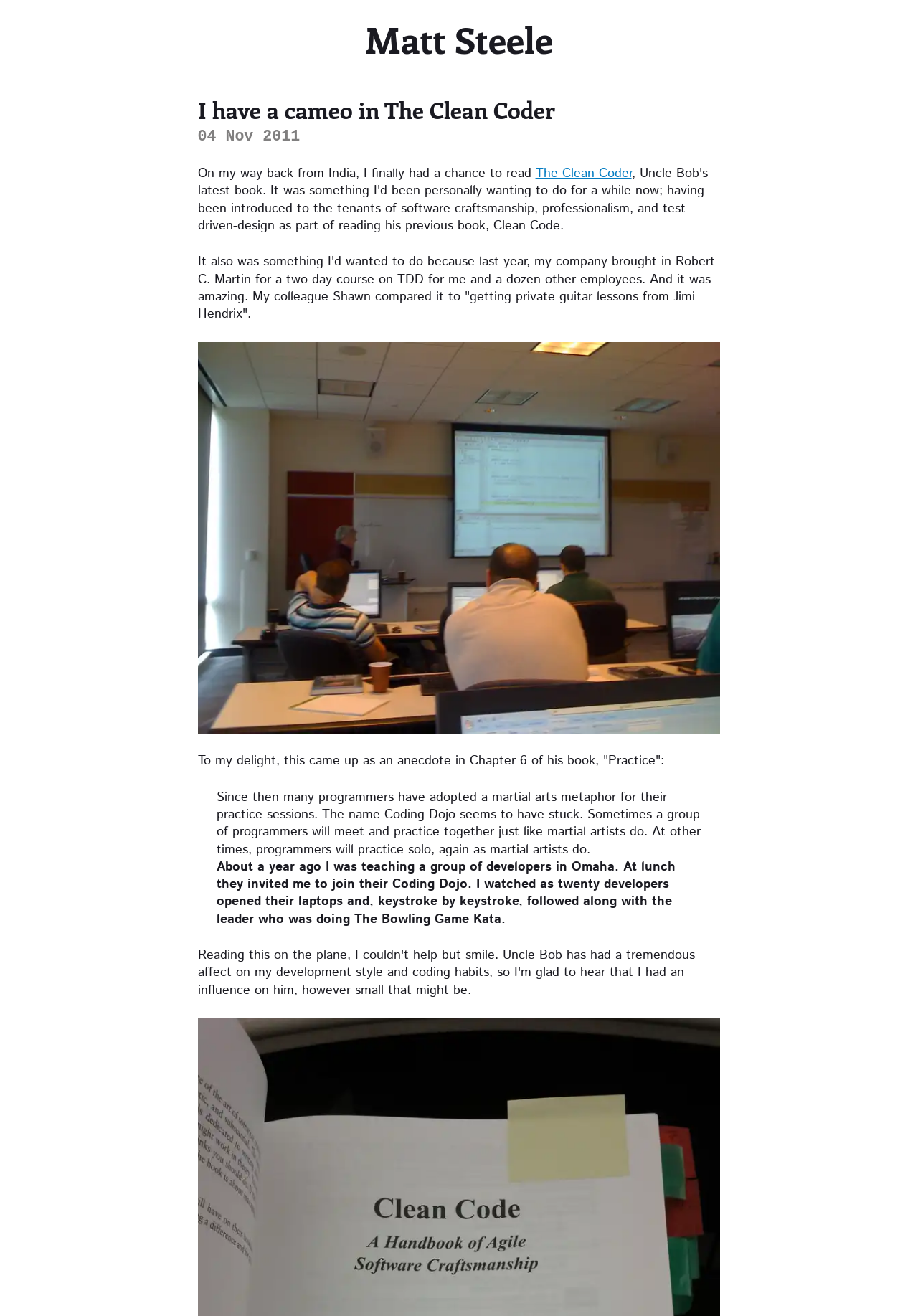Given the description The Clean Coder, predict the bounding box coordinates of the UI element. Ensure the coordinates are in the format (top-left x, top-left y, bottom-right x, bottom-right y) and all values are between 0 and 1.

[0.583, 0.125, 0.688, 0.139]